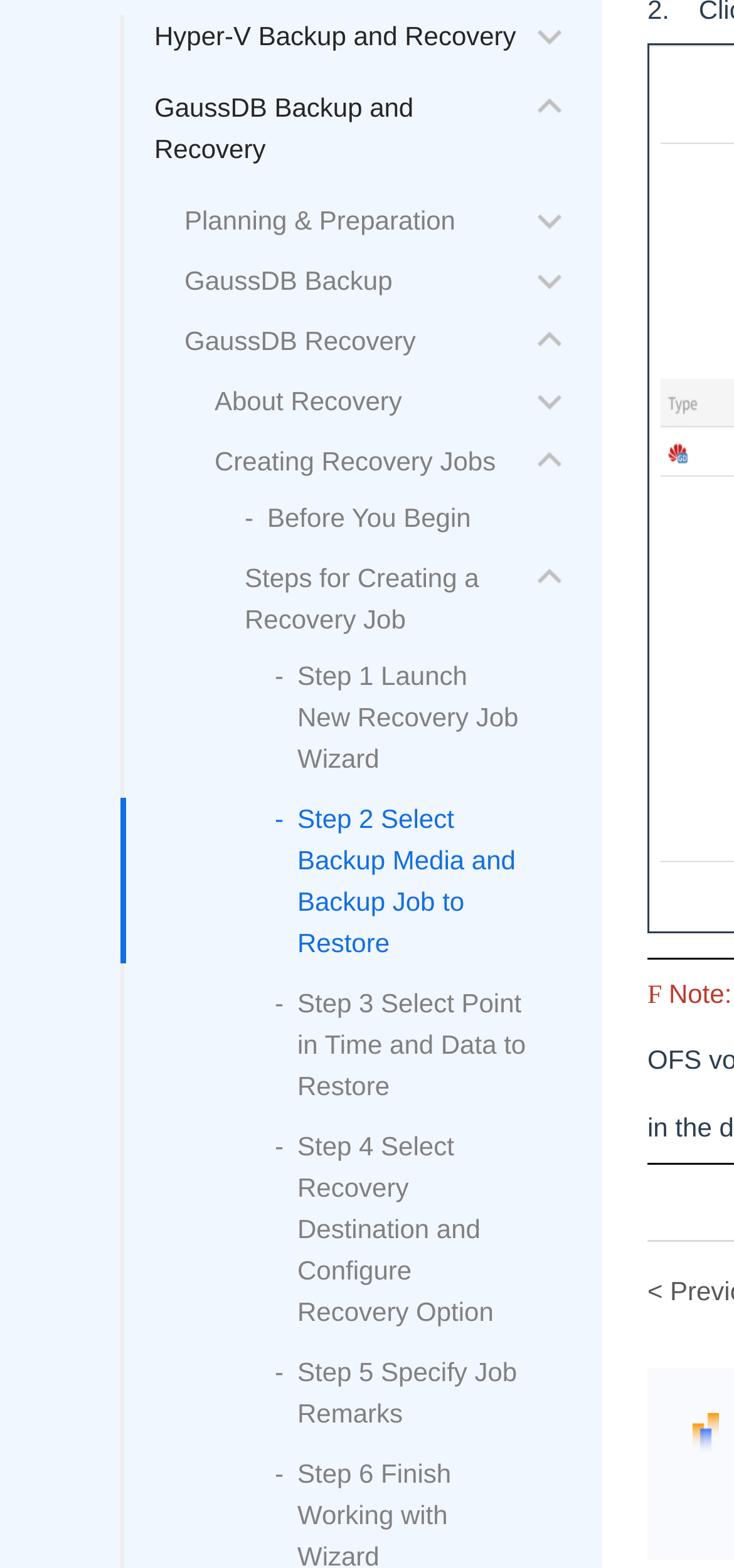Using the provided element description, identify the bounding box coordinates as (top-left x, top-left y, bottom-right x, bottom-right y). Ensure all values are between 0 and 1. Description: Creating Recovery Jobs

[0.292, 0.284, 0.675, 0.304]